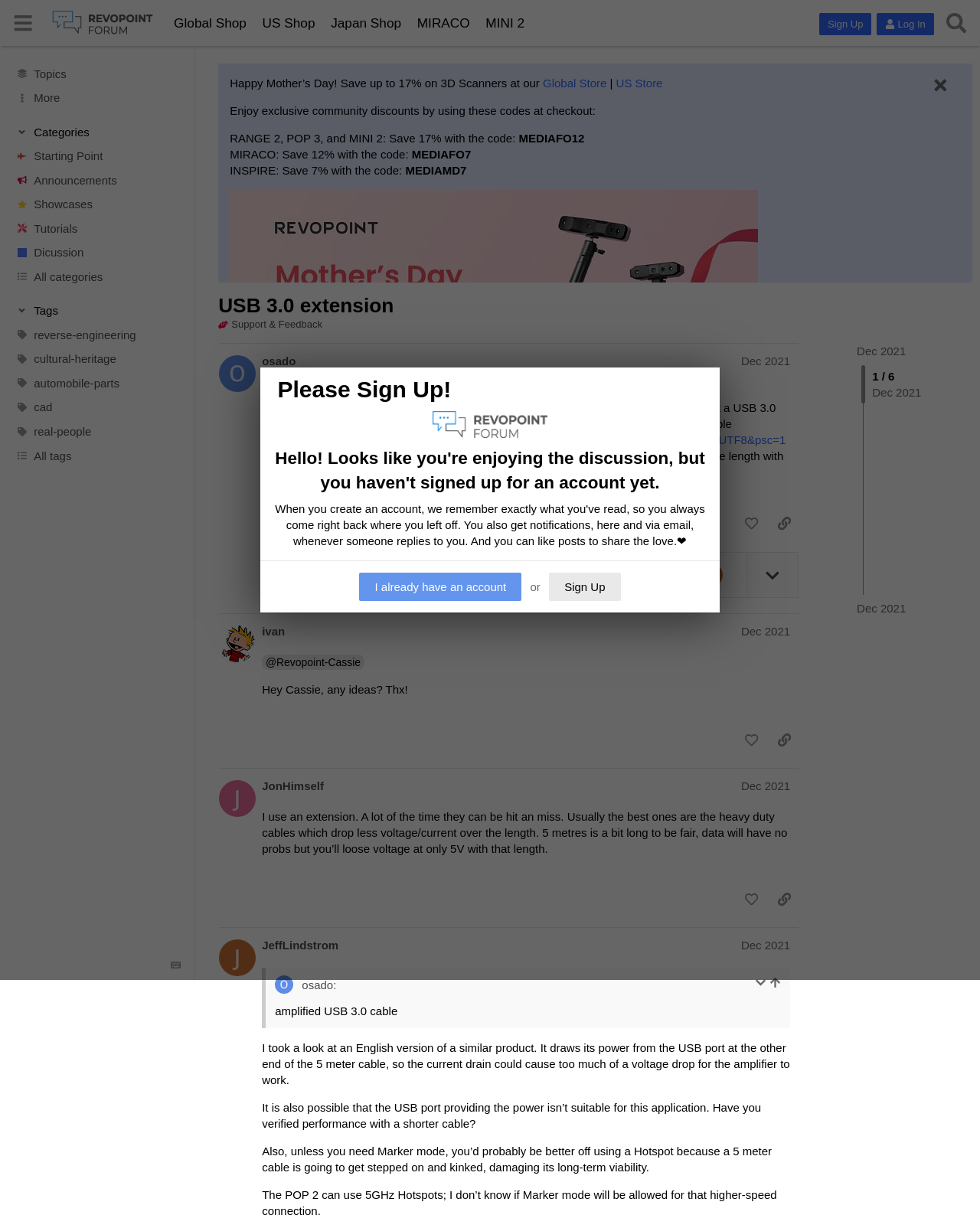What is the name of the author of the first post?
Please use the visual content to give a single word or phrase answer.

osado